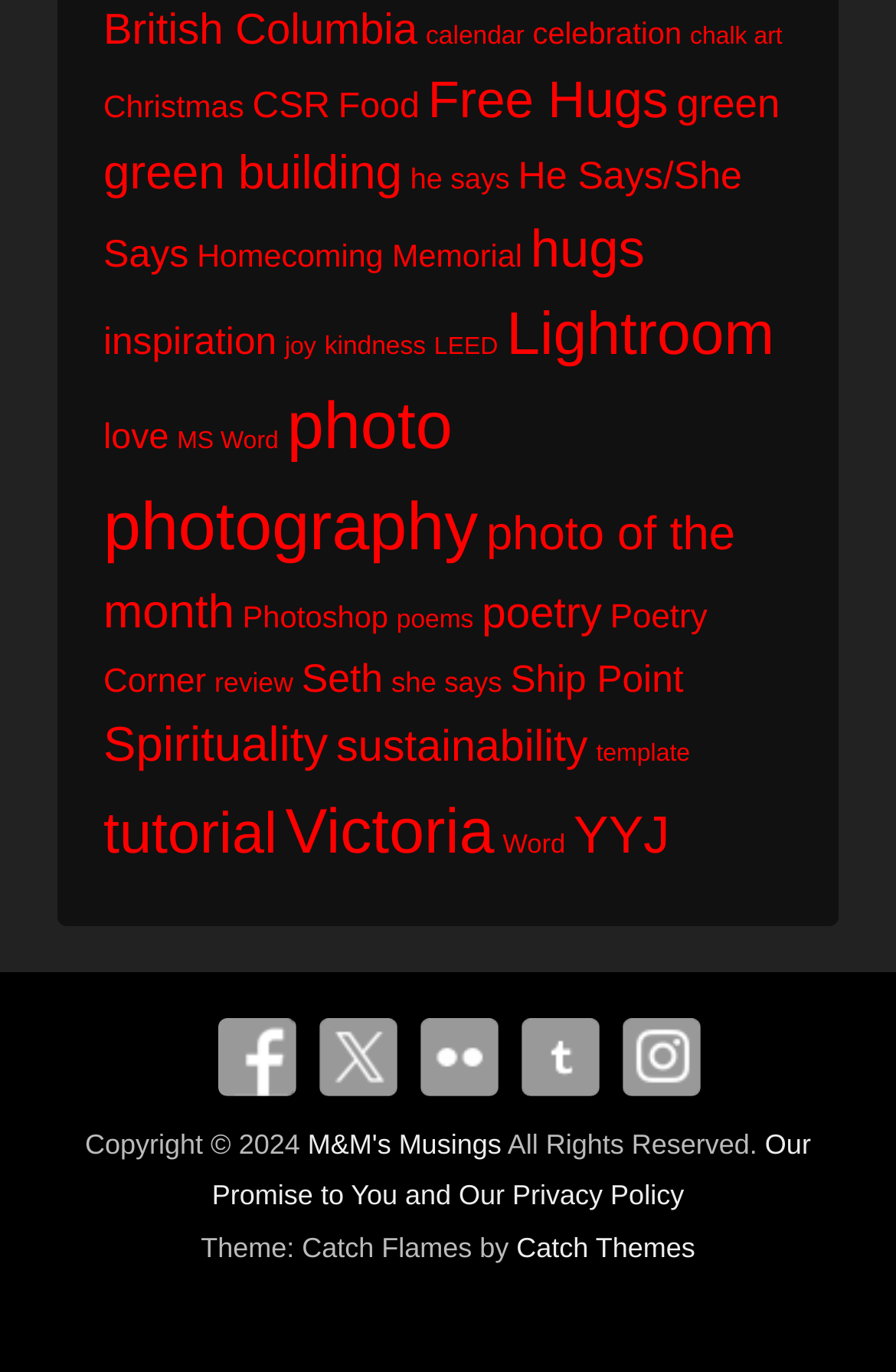What is the theme of this website?
Please give a well-detailed answer to the question.

I determined the theme of this website by looking at the bottom of the webpage, where it says 'Theme: Catch Flames by Catch Themes'. This suggests that the theme of this website is 'Catch Flames'.